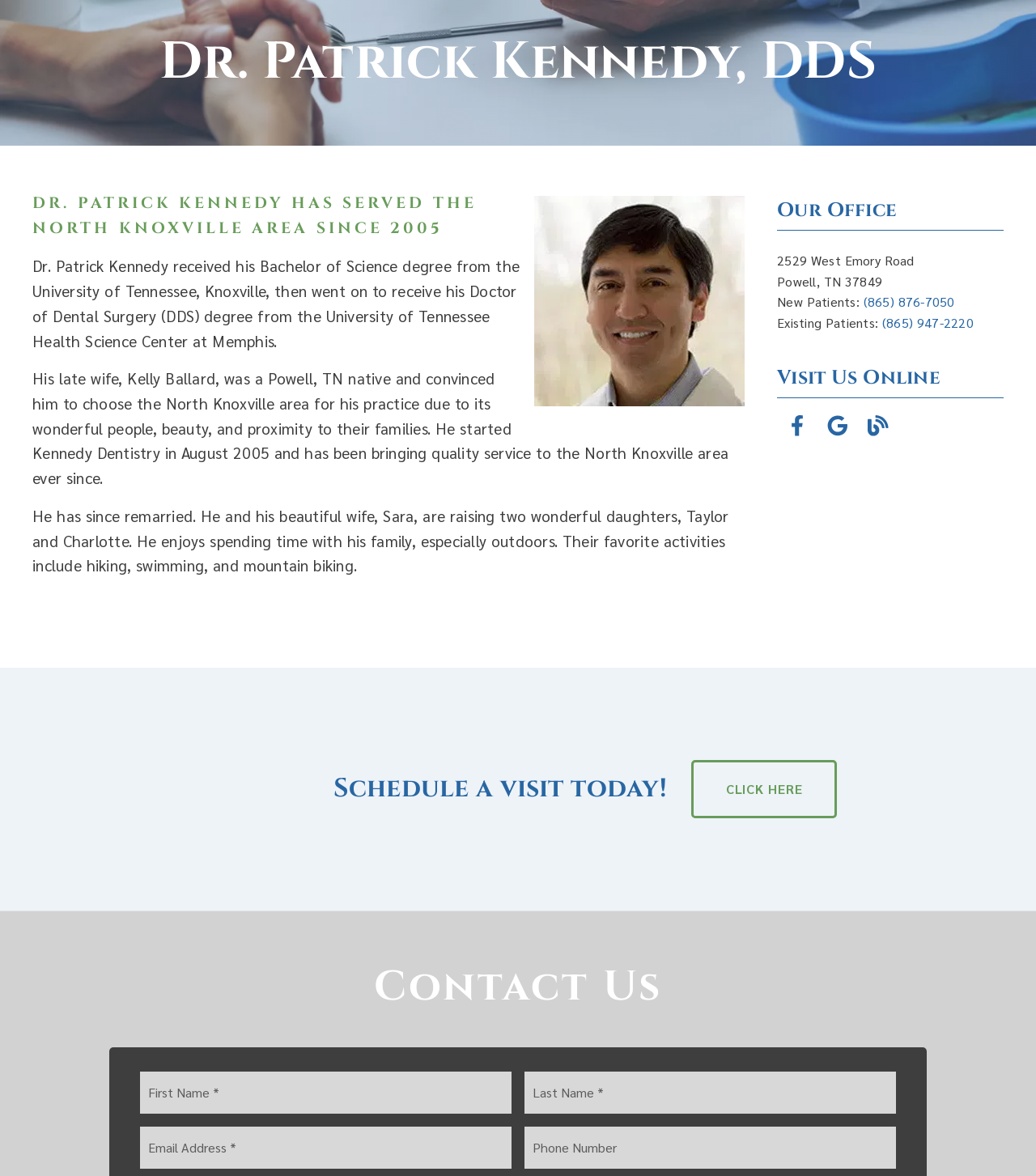Identify the bounding box coordinates for the UI element described by the following text: "aria-label="link"". Provide the coordinates as four float numbers between 0 and 1, in the format [left, top, right, bottom].

[0.75, 0.344, 0.789, 0.379]